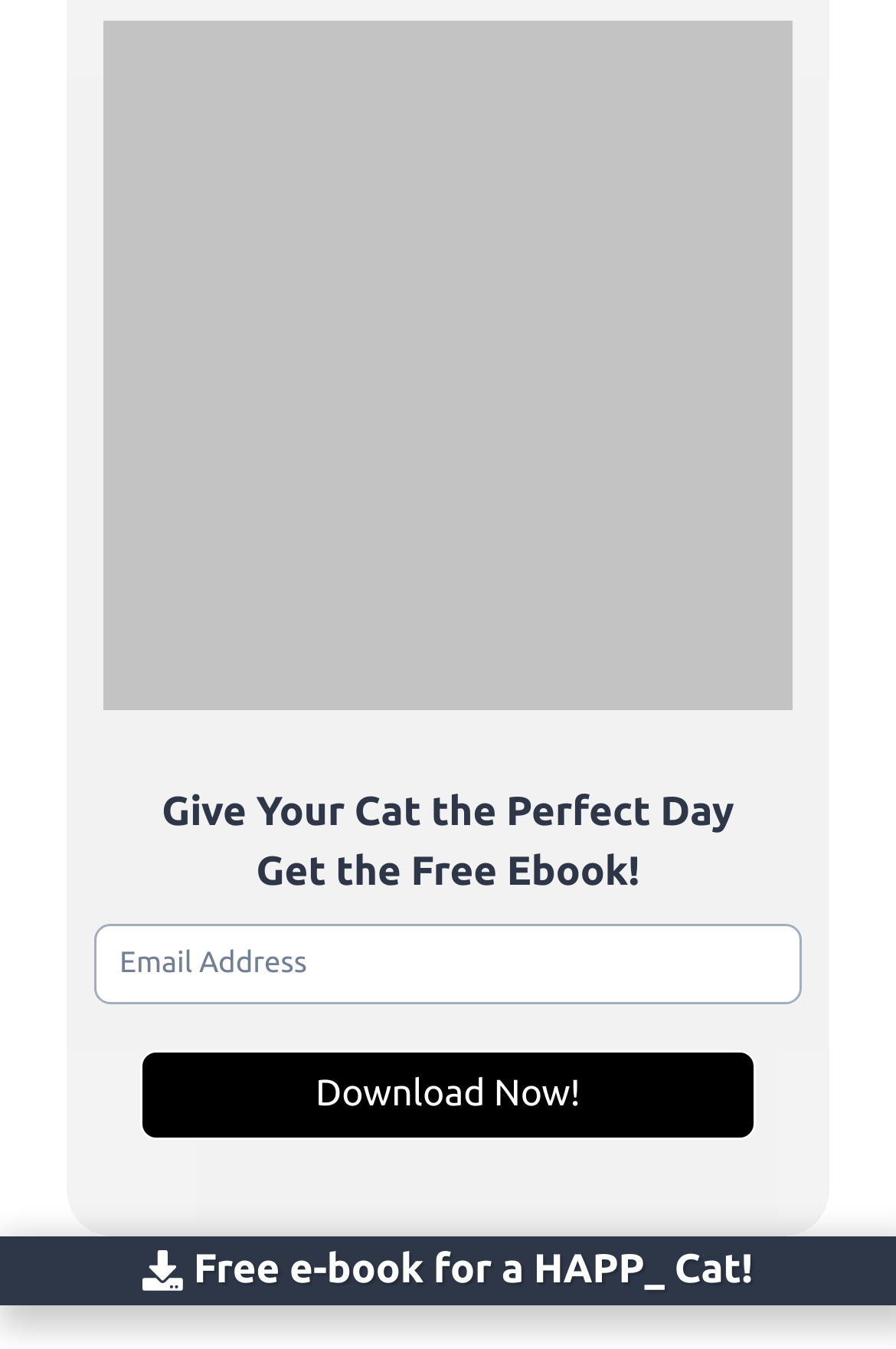How many links are related to frequently asked questions?
Answer the question with a single word or phrase derived from the image.

4